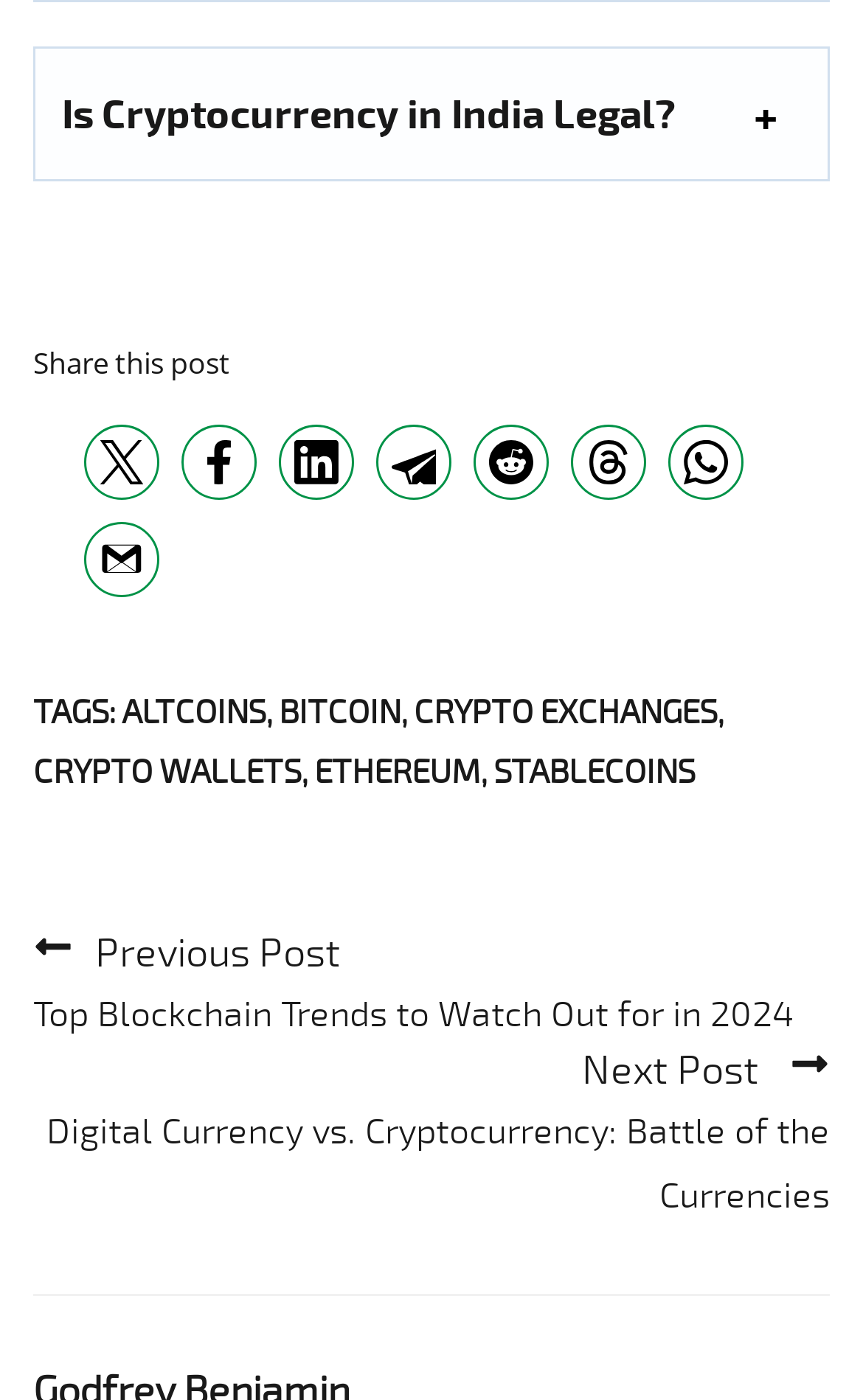Please find the bounding box coordinates of the element that needs to be clicked to perform the following instruction: "Learn about Digital Currency vs. Cryptocurrency". The bounding box coordinates should be four float numbers between 0 and 1, represented as [left, top, right, bottom].

[0.038, 0.745, 0.962, 0.877]